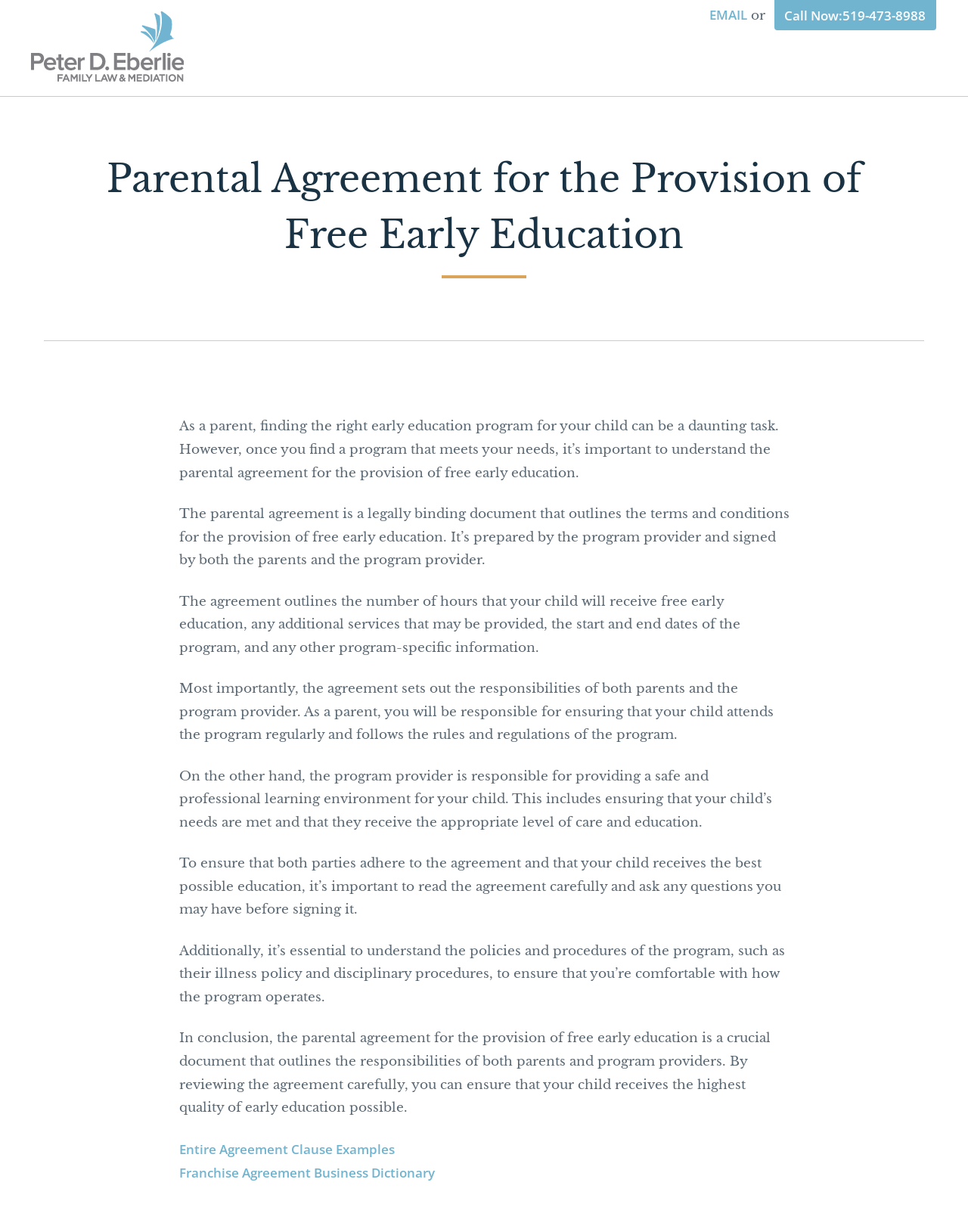What is the purpose of the parental agreement?
Make sure to answer the question with a detailed and comprehensive explanation.

The parental agreement is a legally binding document that outlines the terms and conditions for the provision of free early education. It's prepared by the program provider and signed by both the parents and the program provider.